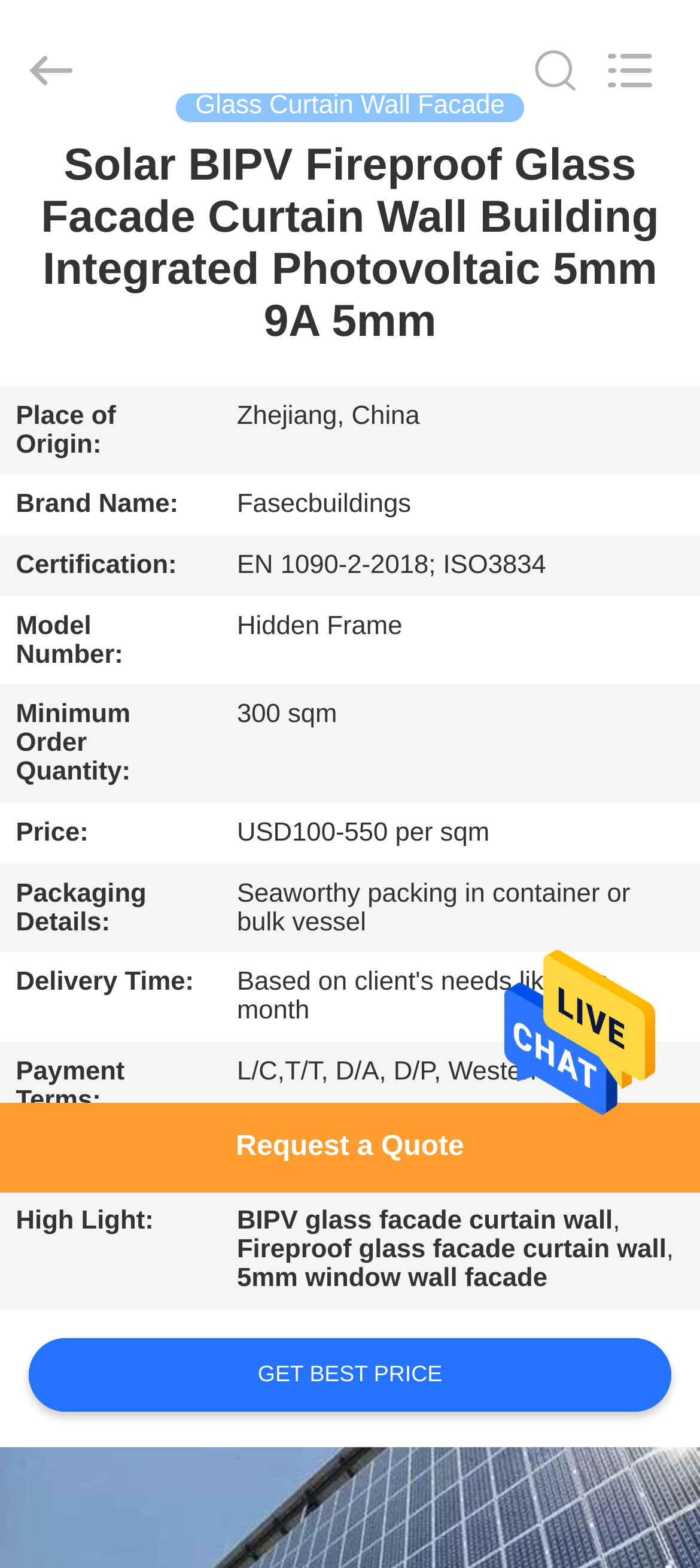What is the delivery time of the product?
Please answer the question as detailed as possible.

I found the delivery time by examining the table on the webpage, specifically the row with the header 'Delivery Time:' and the corresponding grid cell containing the text 'Based on client's needs like one month'.